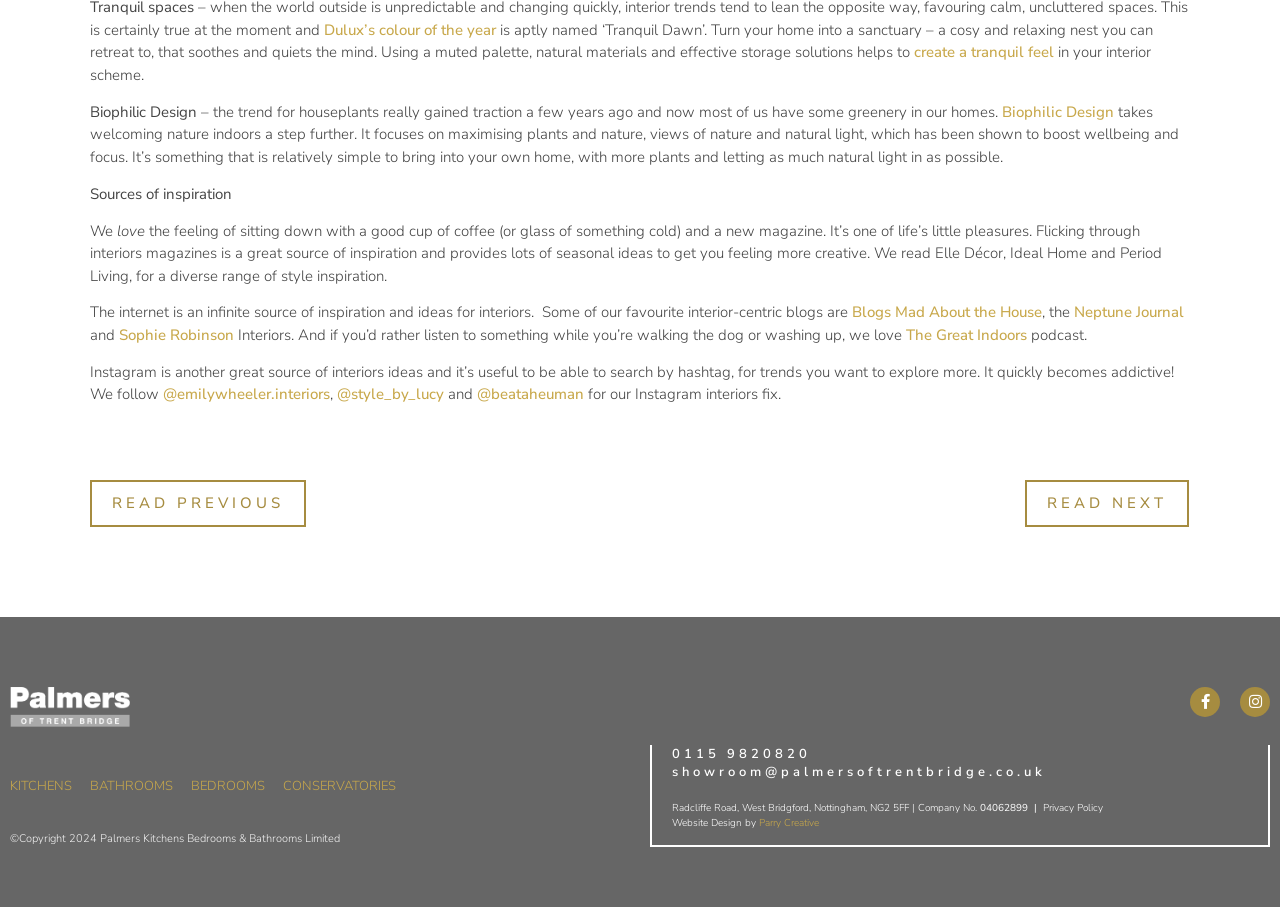Identify the bounding box of the UI element described as follows: "create a tranquil feel". Provide the coordinates as four float numbers in the range of 0 to 1 [left, top, right, bottom].

[0.714, 0.047, 0.823, 0.069]